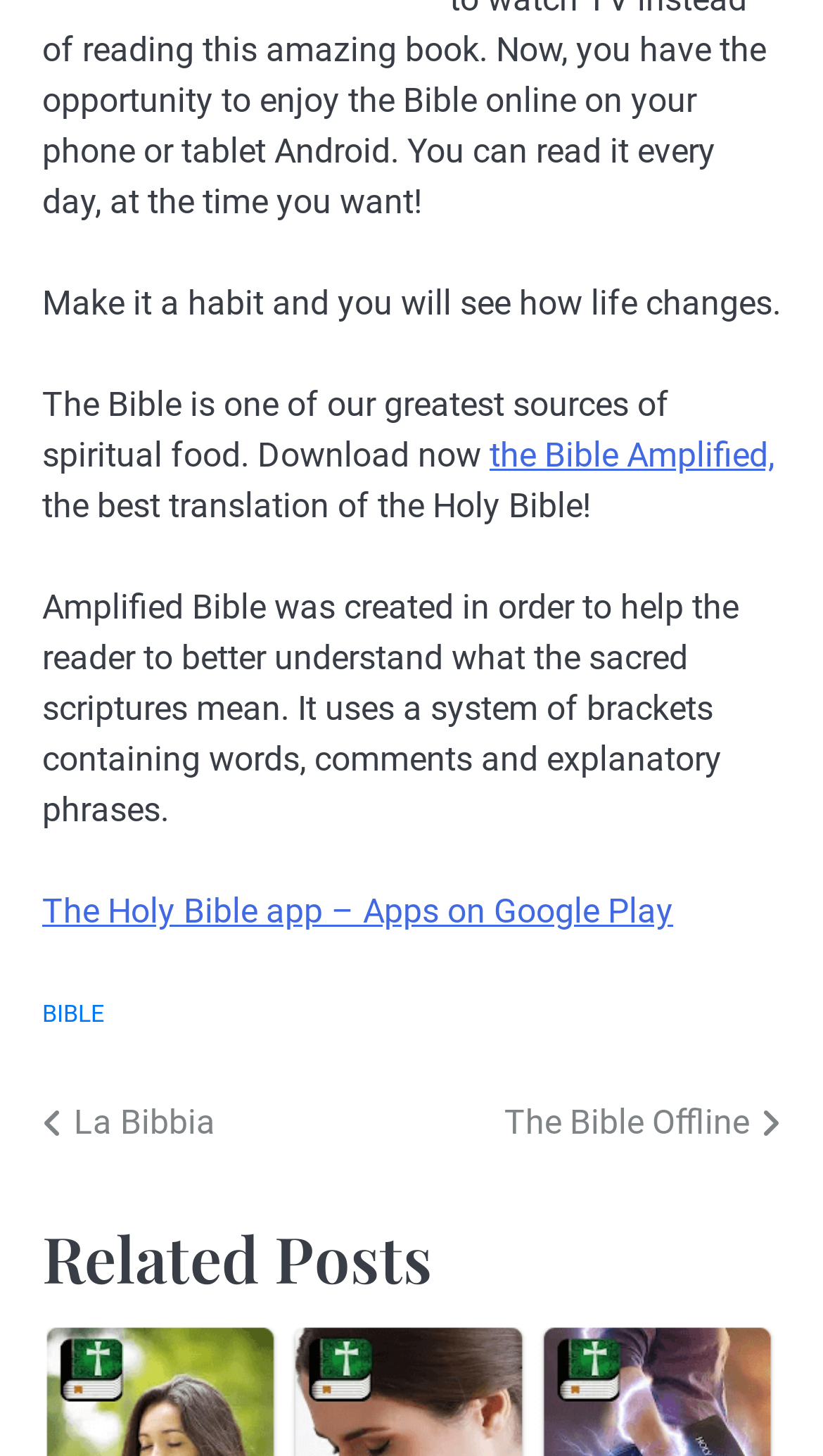What is the main topic of this webpage?
Based on the image, give a one-word or short phrase answer.

The Bible